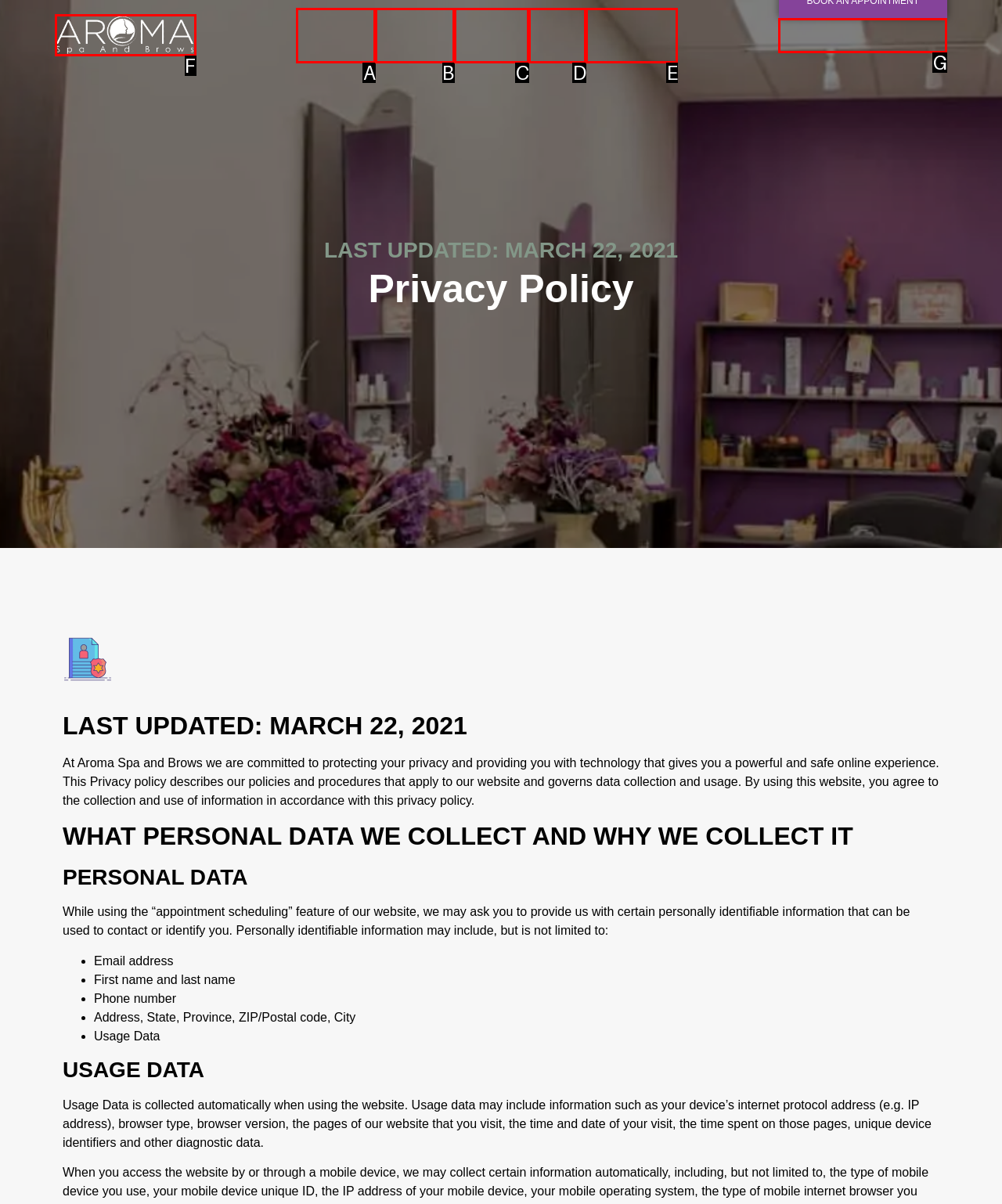Identify the HTML element that corresponds to the following description: Services Provide the letter of the best matching option.

B